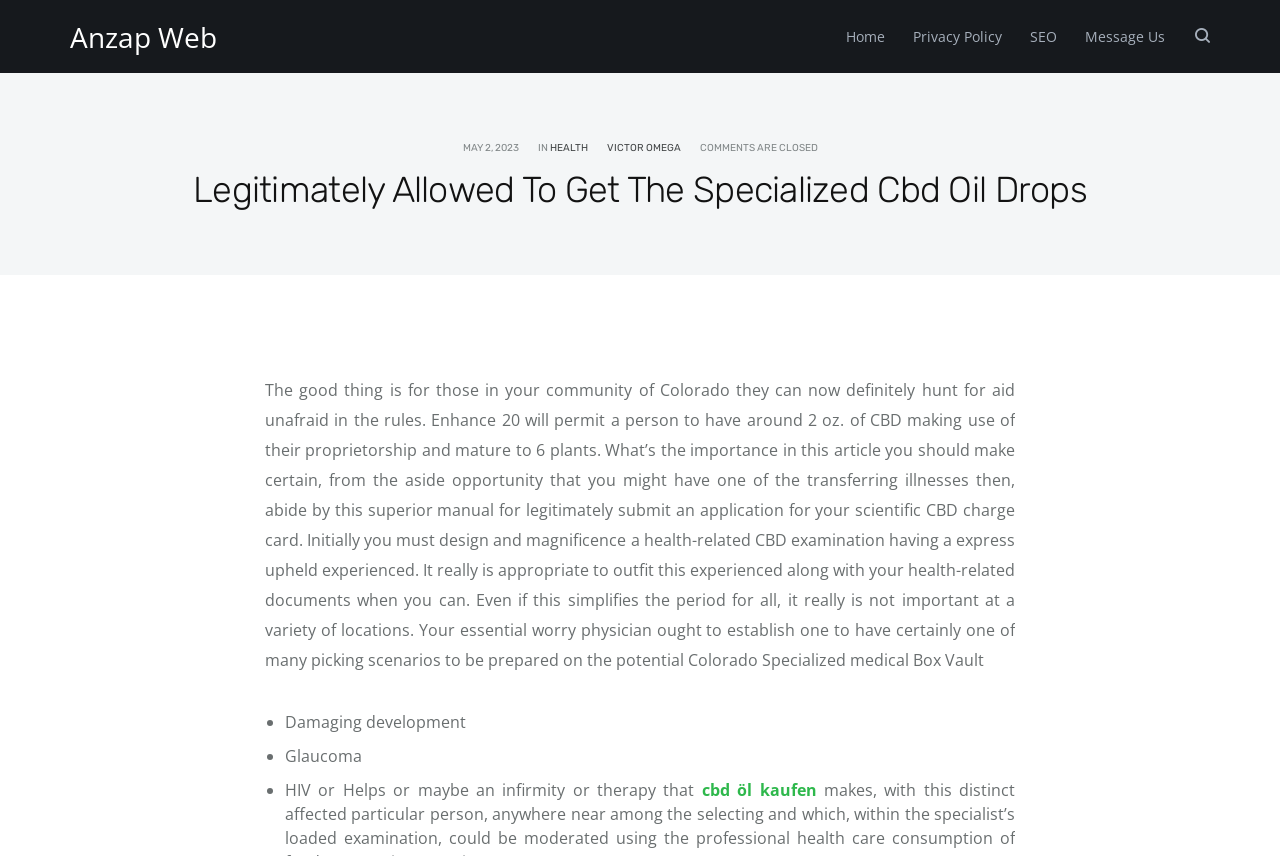What is the first step to apply for a medical CBD charge card?
Answer the question with a thorough and detailed explanation.

I found the answer by reading the paragraph of text that explains the process of applying for a medical CBD charge card. It states that 'Initially you must design and style a health-related CBD examination having a express upheld experienced'.